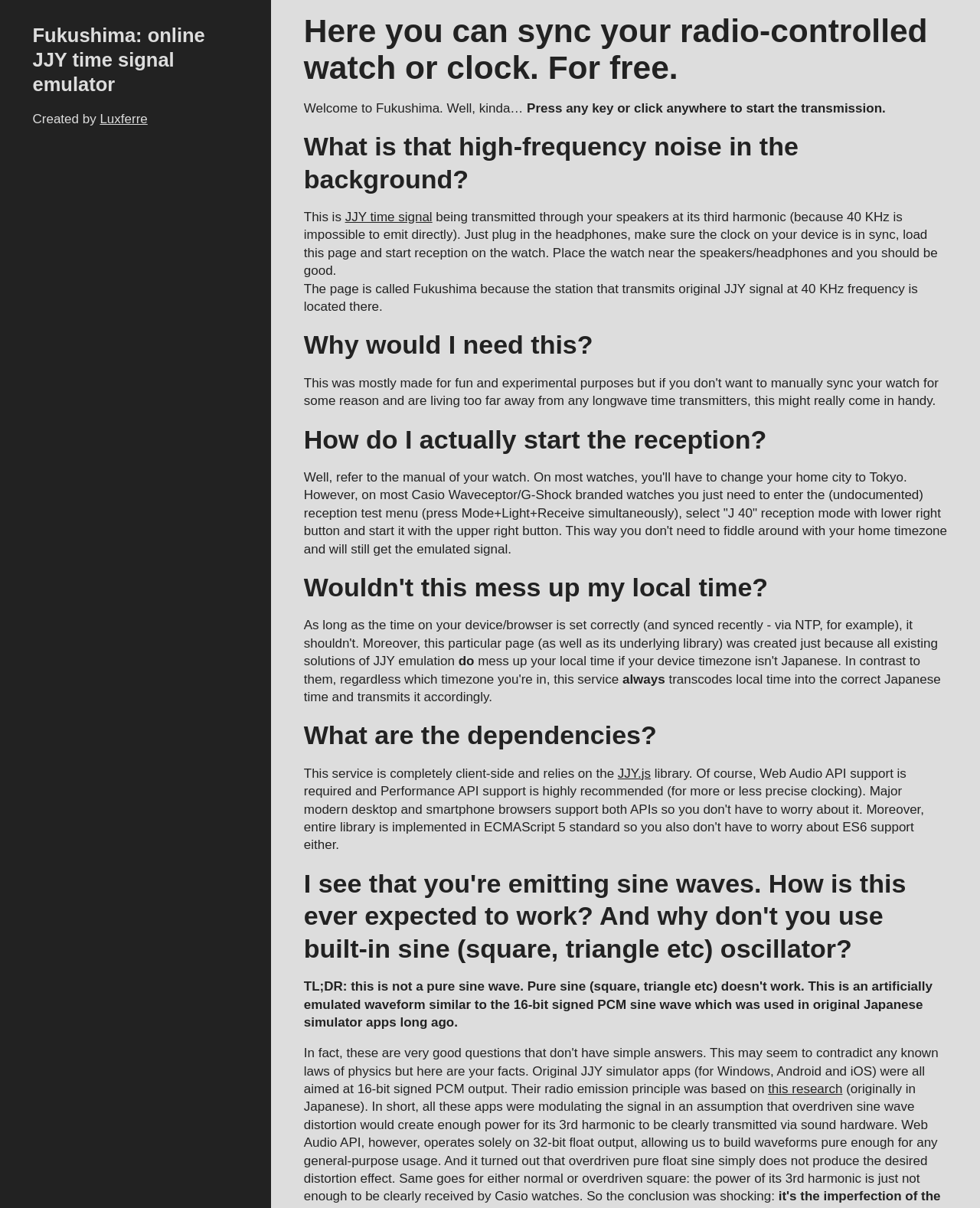Extract the primary header of the webpage and generate its text.

Here you can sync your radio-controlled watch or clock. For free.